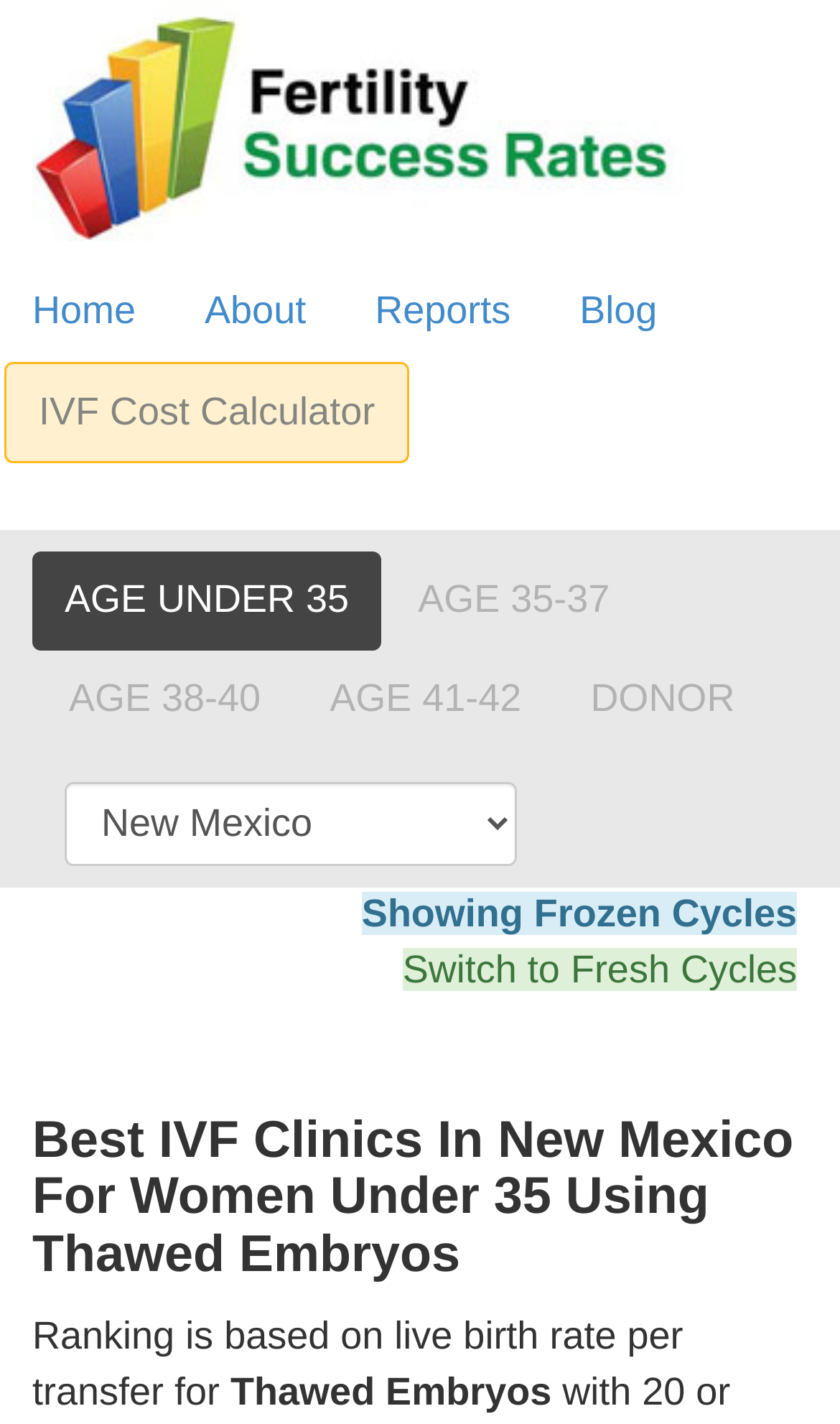How many links are in the top navigation bar?
Please answer the question as detailed as possible based on the image.

I counted the links in the top navigation bar, which are 'Home', 'About', 'Reports', 'Blog', and 'IVF Cost Calculator', and found that there are 5 links.